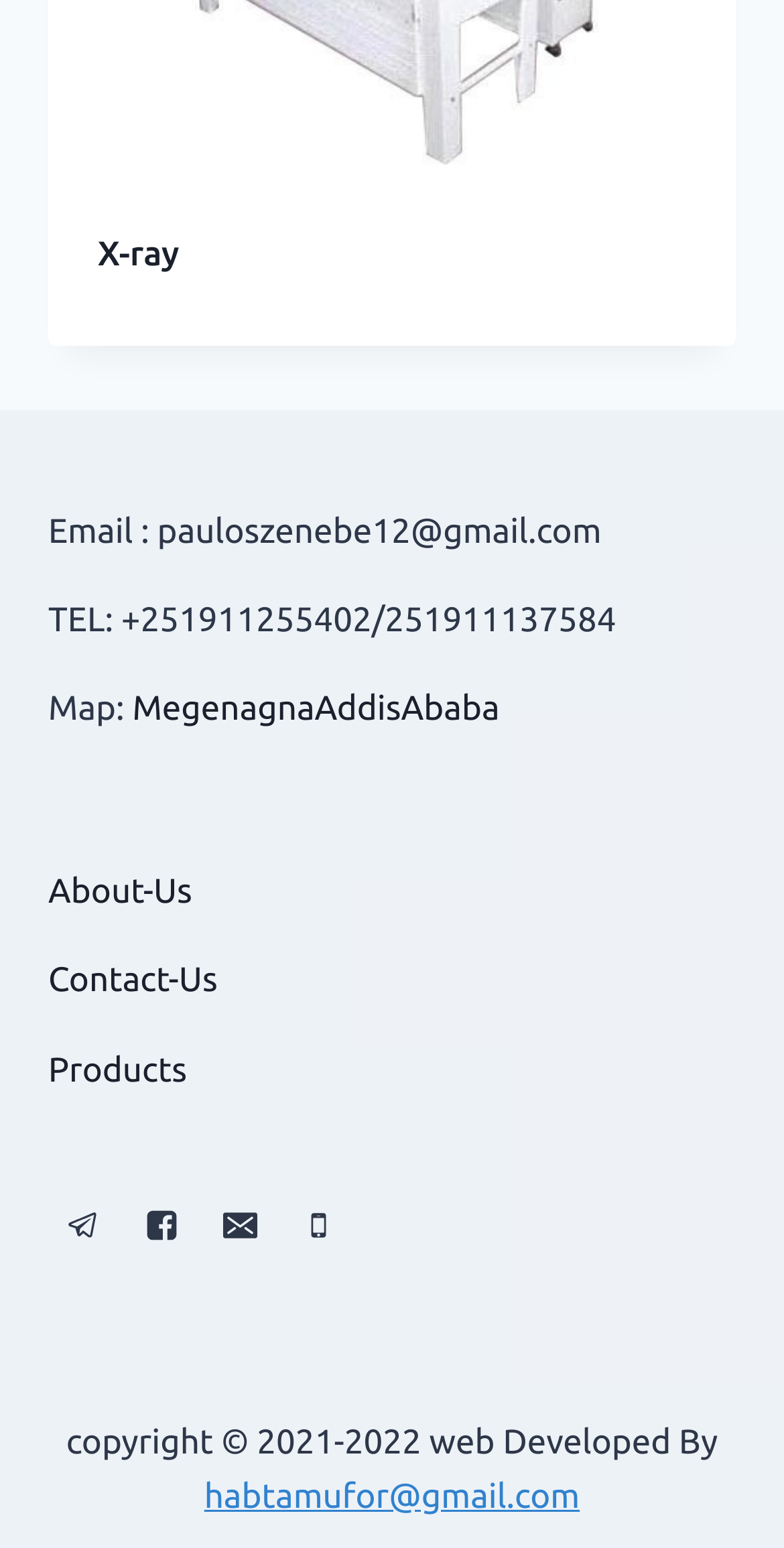Locate the bounding box coordinates of the clickable element to fulfill the following instruction: "Visit Megenagna Addis Ababa". Provide the coordinates as four float numbers between 0 and 1 in the format [left, top, right, bottom].

[0.169, 0.445, 0.637, 0.47]